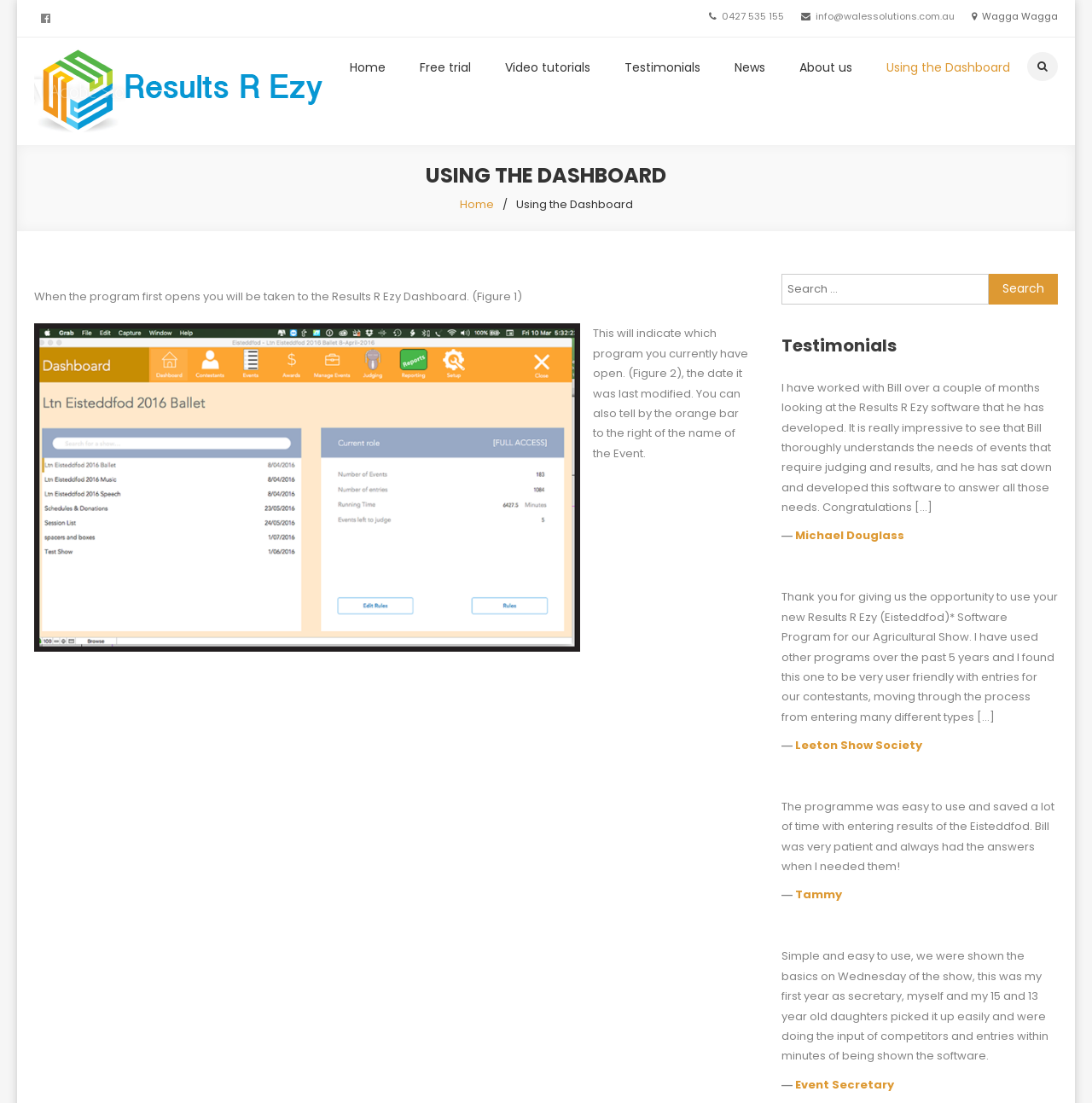Locate the bounding box coordinates of the element that should be clicked to fulfill the instruction: "Watch the video tutorials".

[0.447, 0.034, 0.556, 0.088]